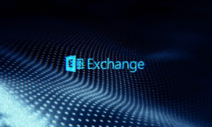Explain the image with as much detail as possible.

The image features the logo of Microsoft Exchange, prominently displayed against a background that suggests a digital or tech-oriented theme. The logo itself is rendered in a vibrant blue, conveying a sense of modernity and professionalism. The backdrop is characterized by a fluid wave pattern, adorned with a dotted texture that enhances the digital aesthetic. This visual representation aligns with the focus of the accompanying article, which discusses cybersecurity concerns related to Microsoft's Exchange server. The overall composition effectively communicates a blend of innovation and technology, underscoring the significance of the subject matter.